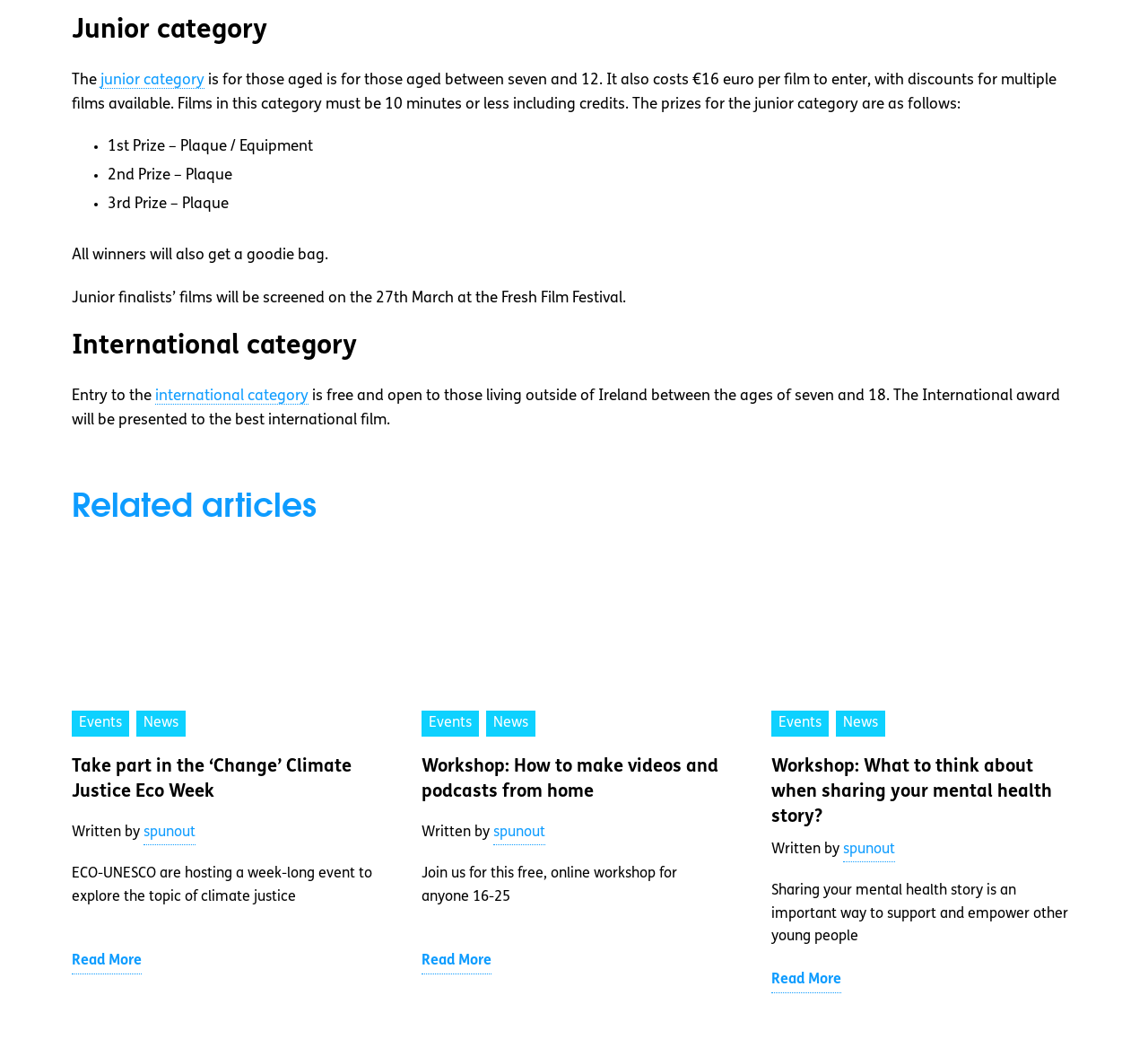Please identify the bounding box coordinates of the clickable area that will fulfill the following instruction: "View the 'Workshop: How to make videos and podcasts from home' event". The coordinates should be in the format of four float numbers between 0 and 1, i.e., [left, top, right, bottom].

[0.367, 0.533, 0.633, 0.666]